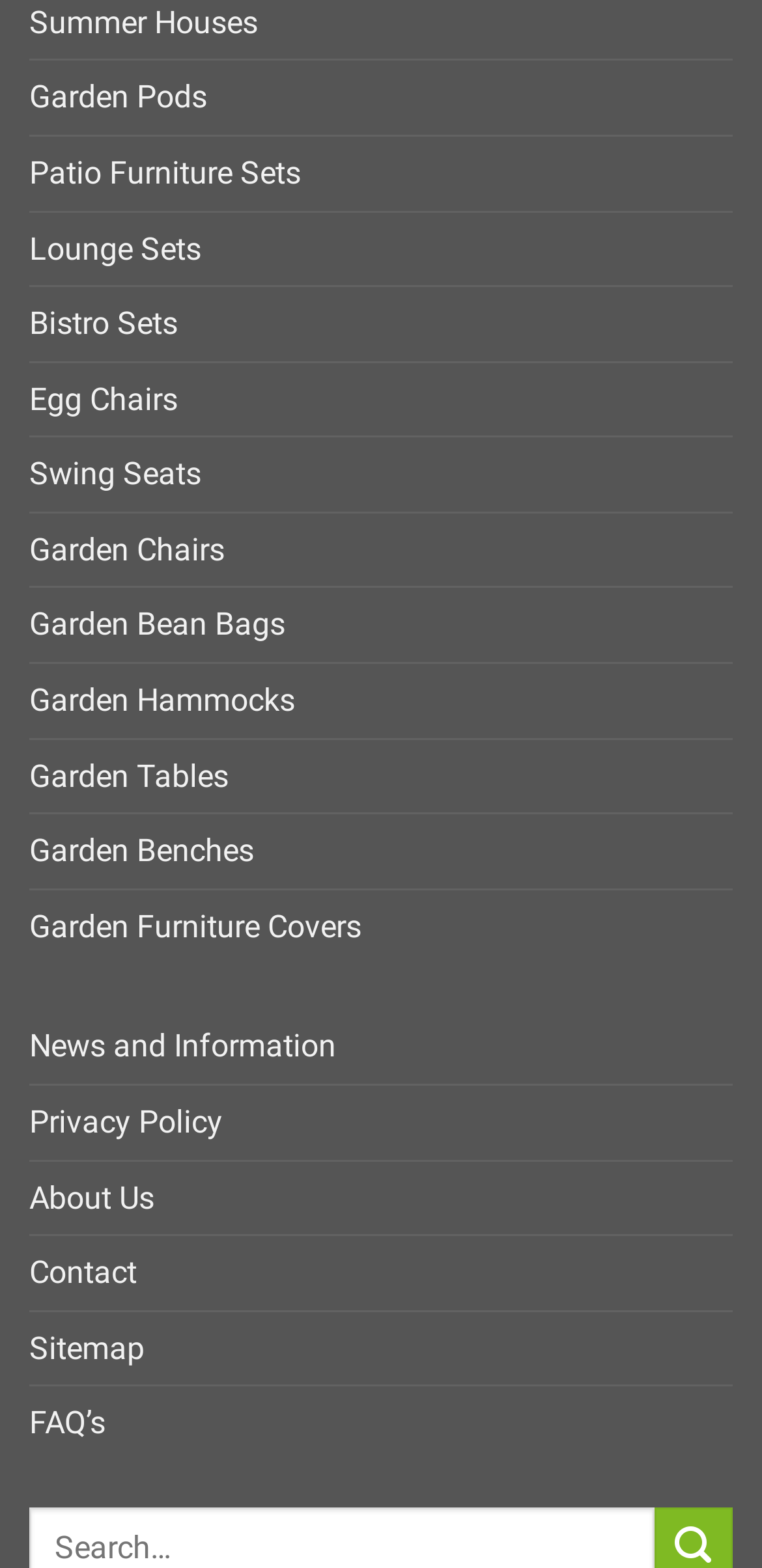Please determine the bounding box coordinates of the element's region to click for the following instruction: "Explore Garden Hammocks".

[0.038, 0.424, 0.387, 0.47]